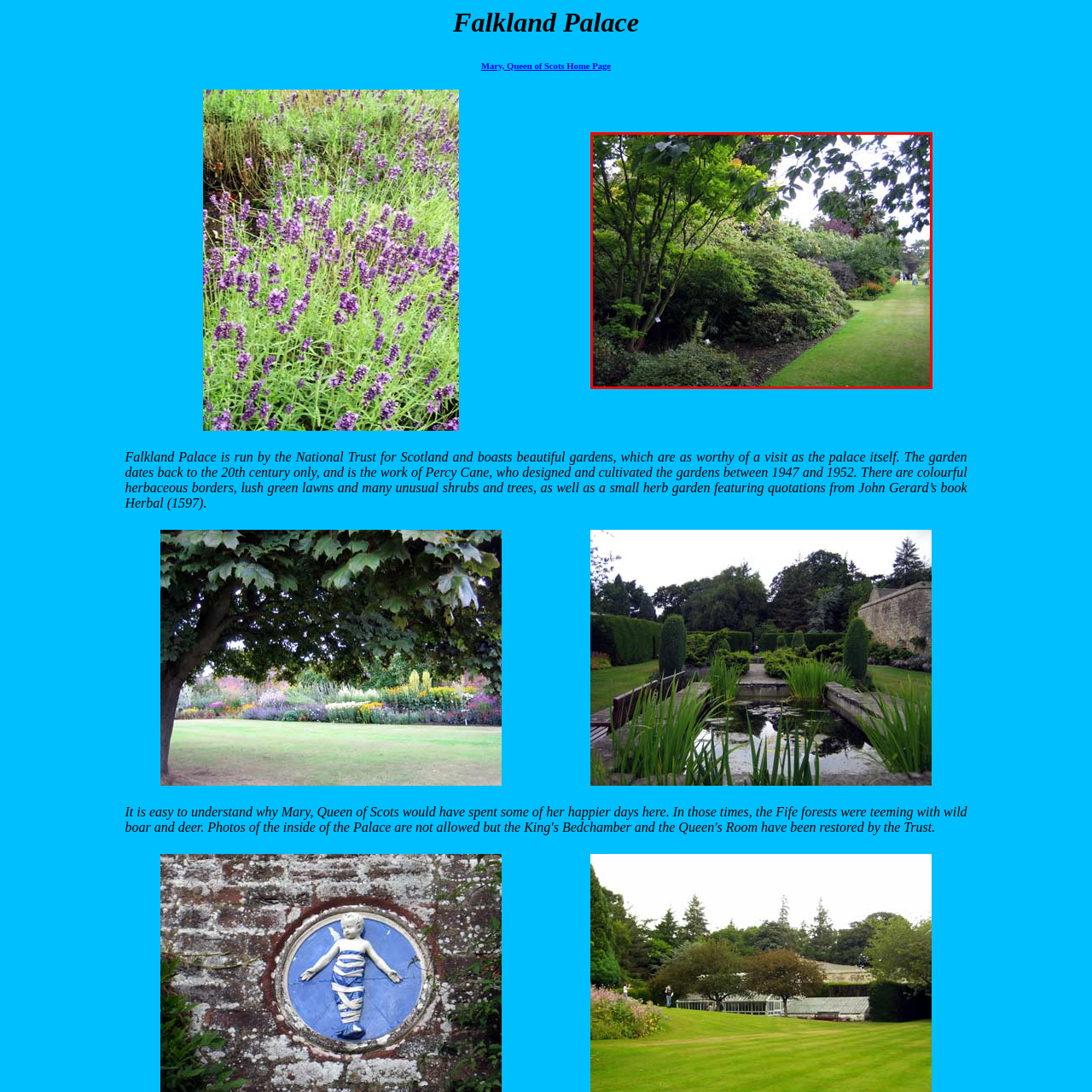Describe fully the image that is contained within the red bounding box.

This image captures a serene view of the lush gardens at Falkland Palace, showcasing a vibrant tapestry of greenery. The scene features a variety of trees and shrubs, demonstrating the exquisite landscape design that characterizes these gardens. The well-maintained grassy path invites visitors to explore the flora, while hints of colorful blooms peek through the foliage, adding a touch of brightness to the verdant setting. This area is part of the larger garden, designed by Percy Cane in the mid-20th century, which beautifully complements the historical significance of Falkland Palace, where Mary, Queen of Scots, once spent her time. The tranquil atmosphere and rich biodiversity make it a fitting homage to the vibrant legacy of this royal retreat.